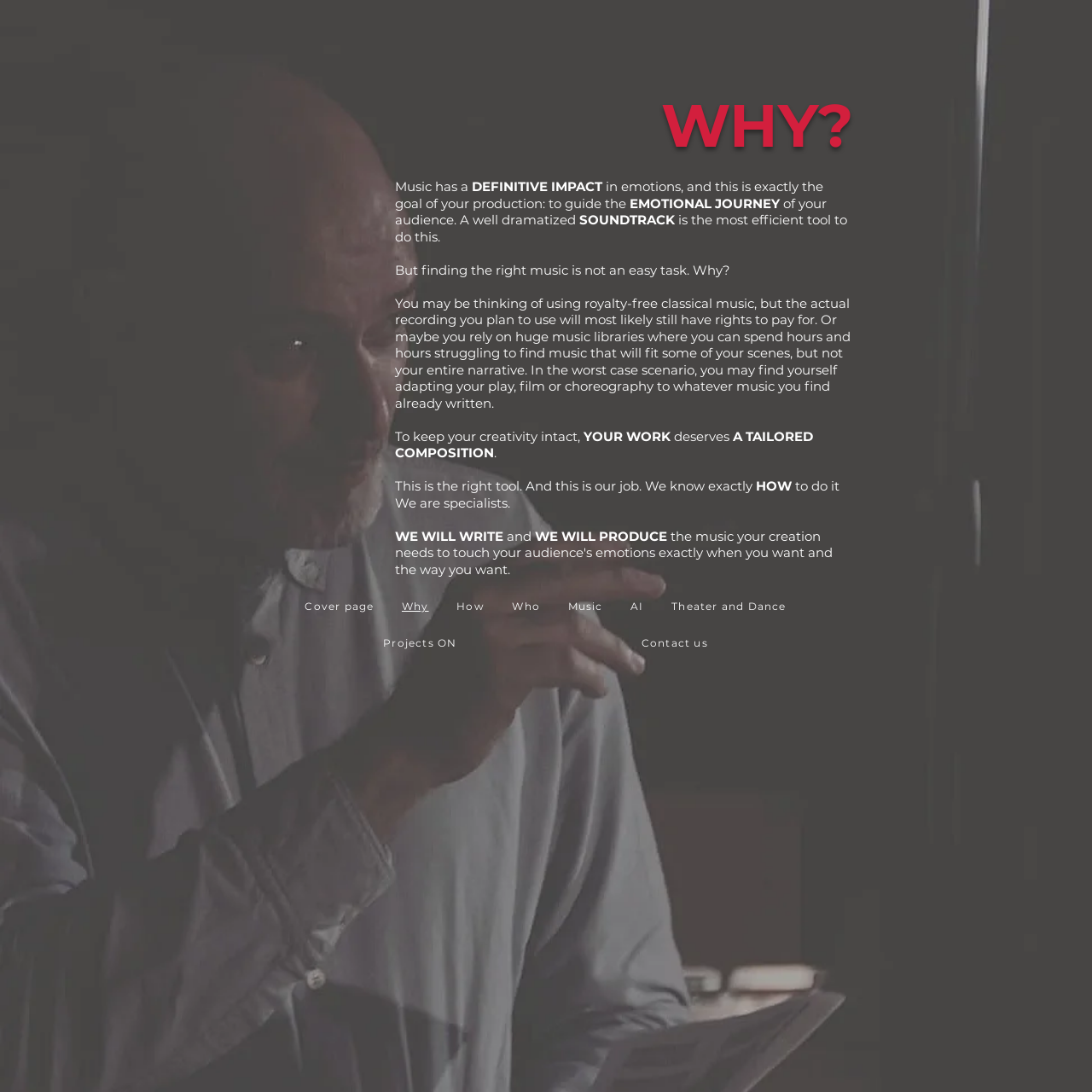Provide a single word or phrase answer to the question: 
How many links are there in the navigation section?

10